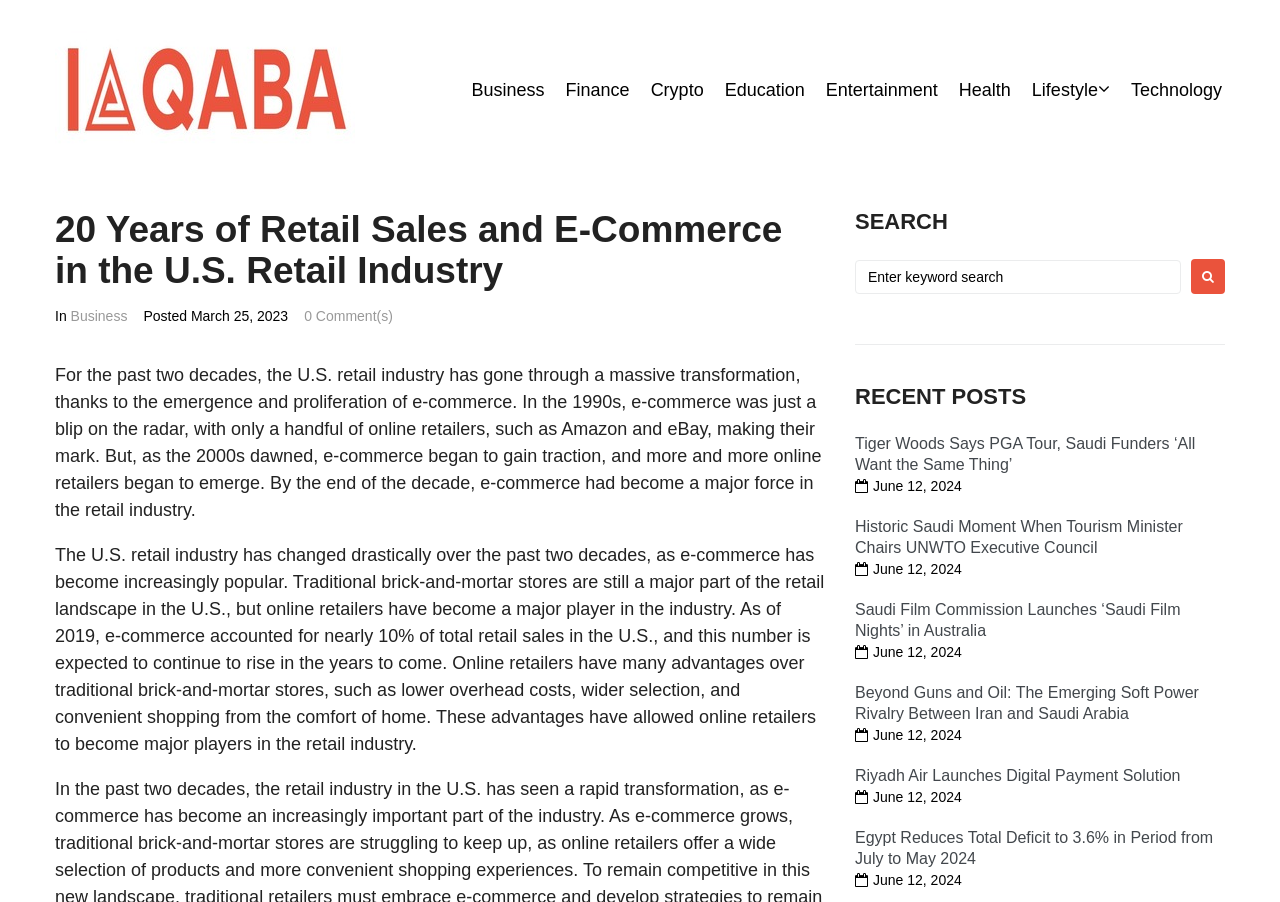What percentage of total retail sales did e-commerce account for in 2019?
Using the visual information, respond with a single word or phrase.

Nearly 10%